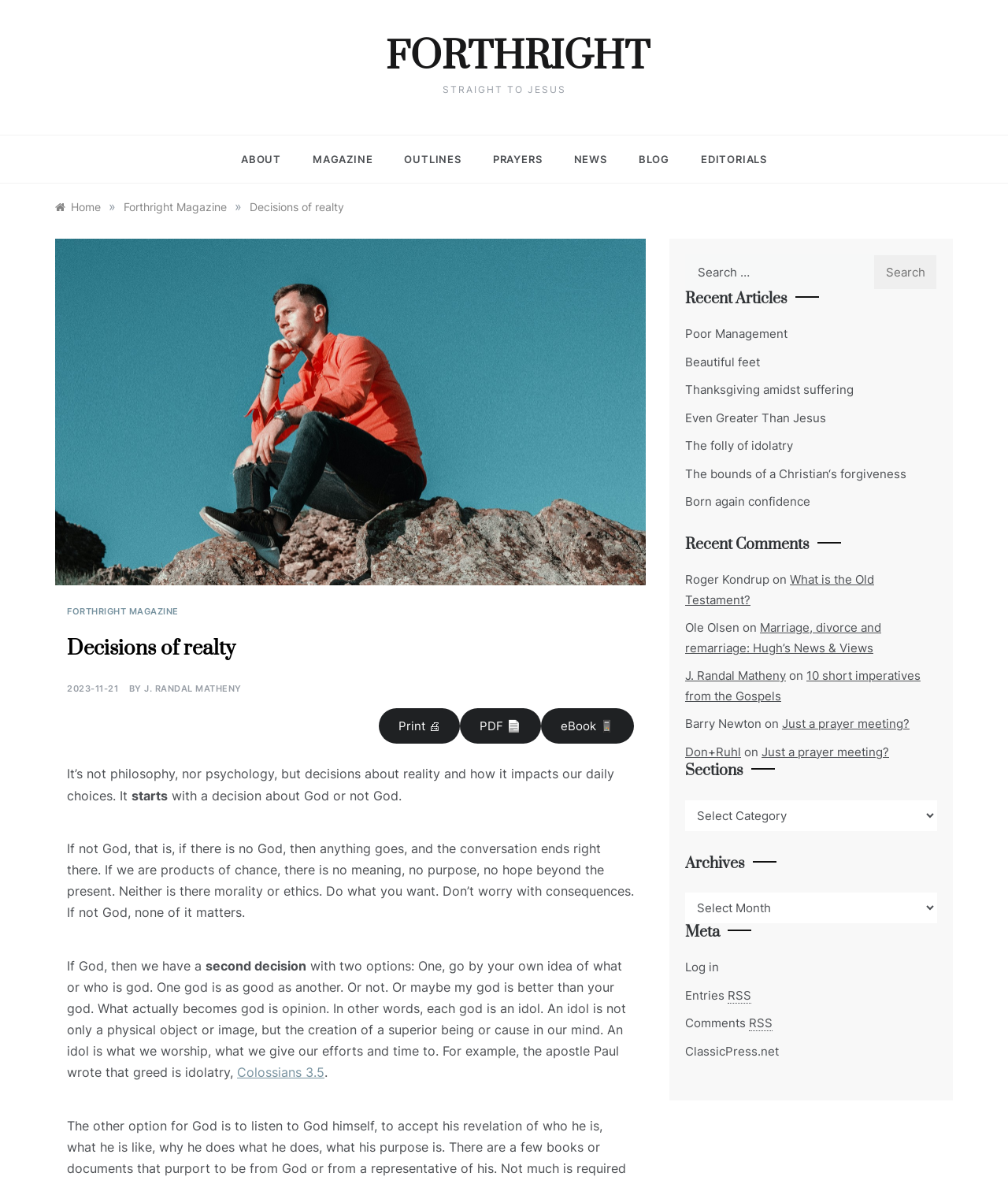Predict the bounding box coordinates of the area that should be clicked to accomplish the following instruction: "Click on the 'ABOUT' link". The bounding box coordinates should consist of four float numbers between 0 and 1, i.e., [left, top, right, bottom].

[0.239, 0.114, 0.295, 0.154]